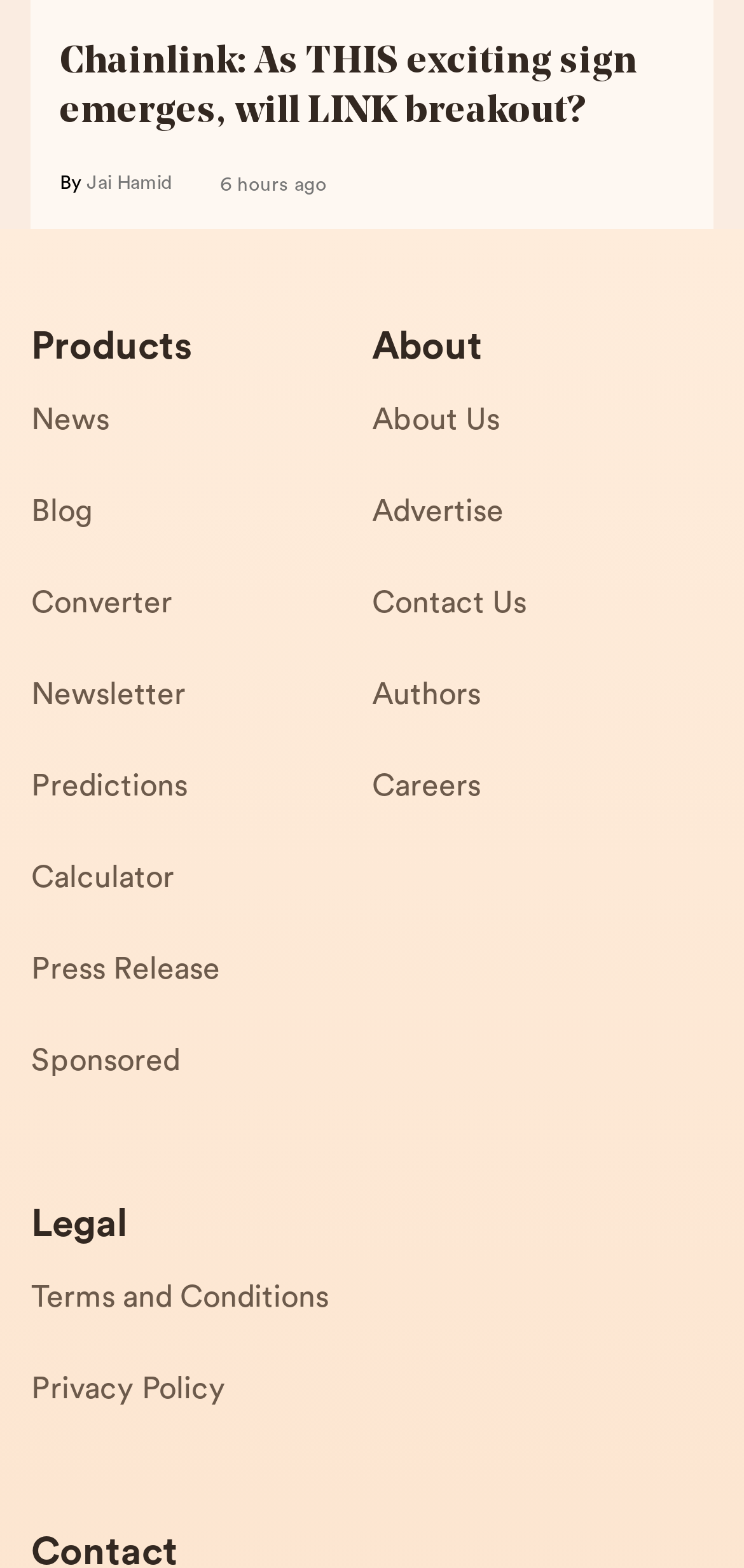From the details in the image, provide a thorough response to the question: What are the main categories on this website?

The main categories on this website are listed on the left side of the page, which include 'Products', 'News', 'Blog', 'Converter', 'Newsletter', 'Predictions', 'Calculator', 'Press Release', and 'Sponsored'.